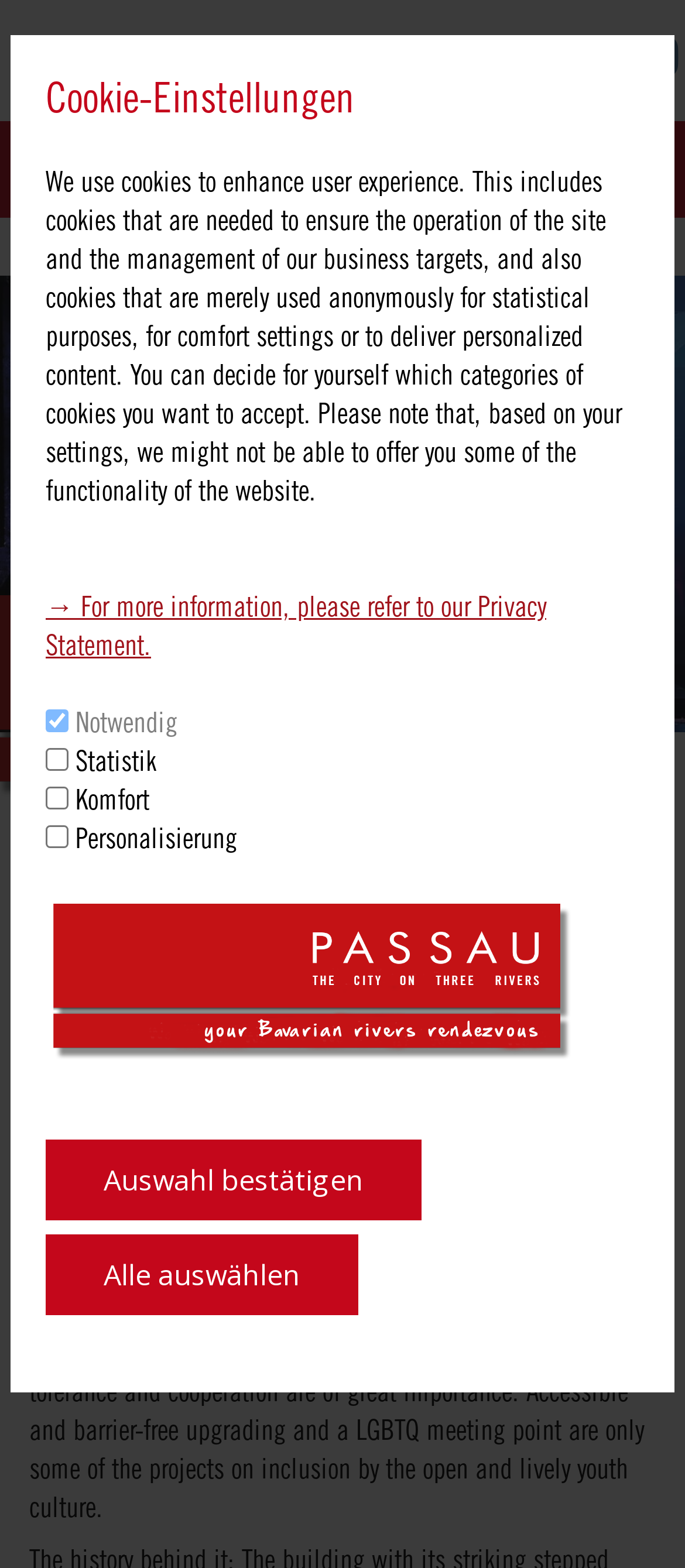Carefully examine the image and provide an in-depth answer to the question: What type of music can be performed at Zeughaus?

I found the answer by reading the description that mentions the types of music performed at Zeughaus, including indie, alternative, metal, and hip-hop.